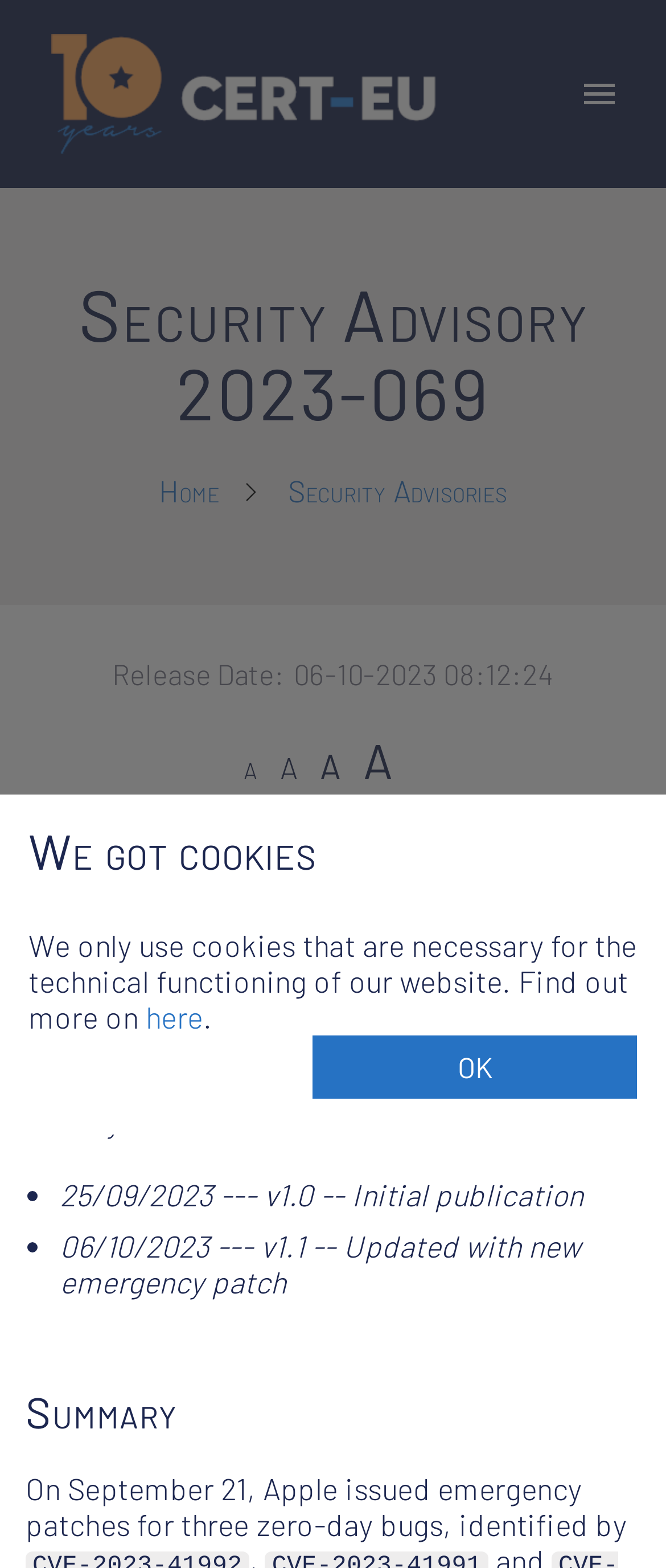Based on the description "Home", find the bounding box of the specified UI element.

[0.238, 0.301, 0.33, 0.325]